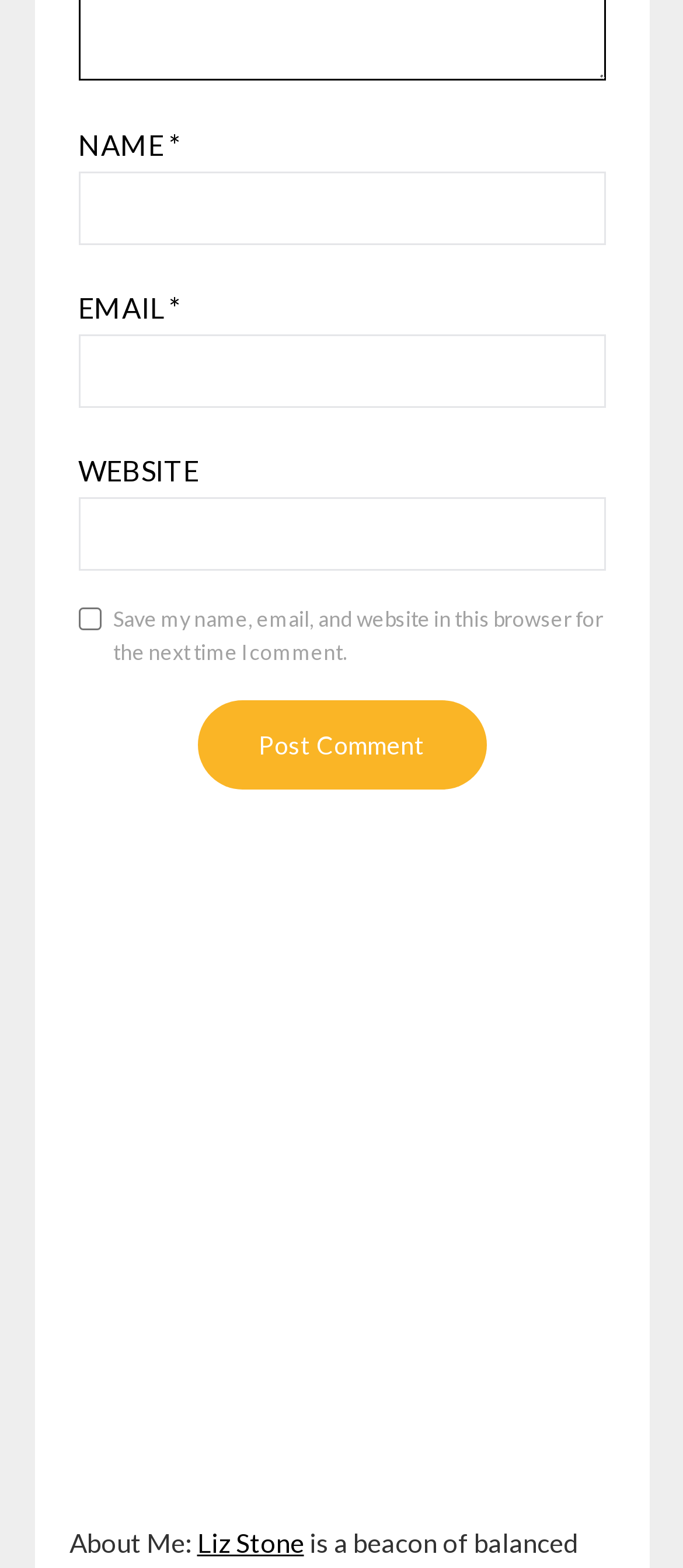Please provide the bounding box coordinates in the format (top-left x, top-left y, bottom-right x, bottom-right y). Remember, all values are floating point numbers between 0 and 1. What is the bounding box coordinate of the region described as: Ozeaneum-A WOW Place!

None